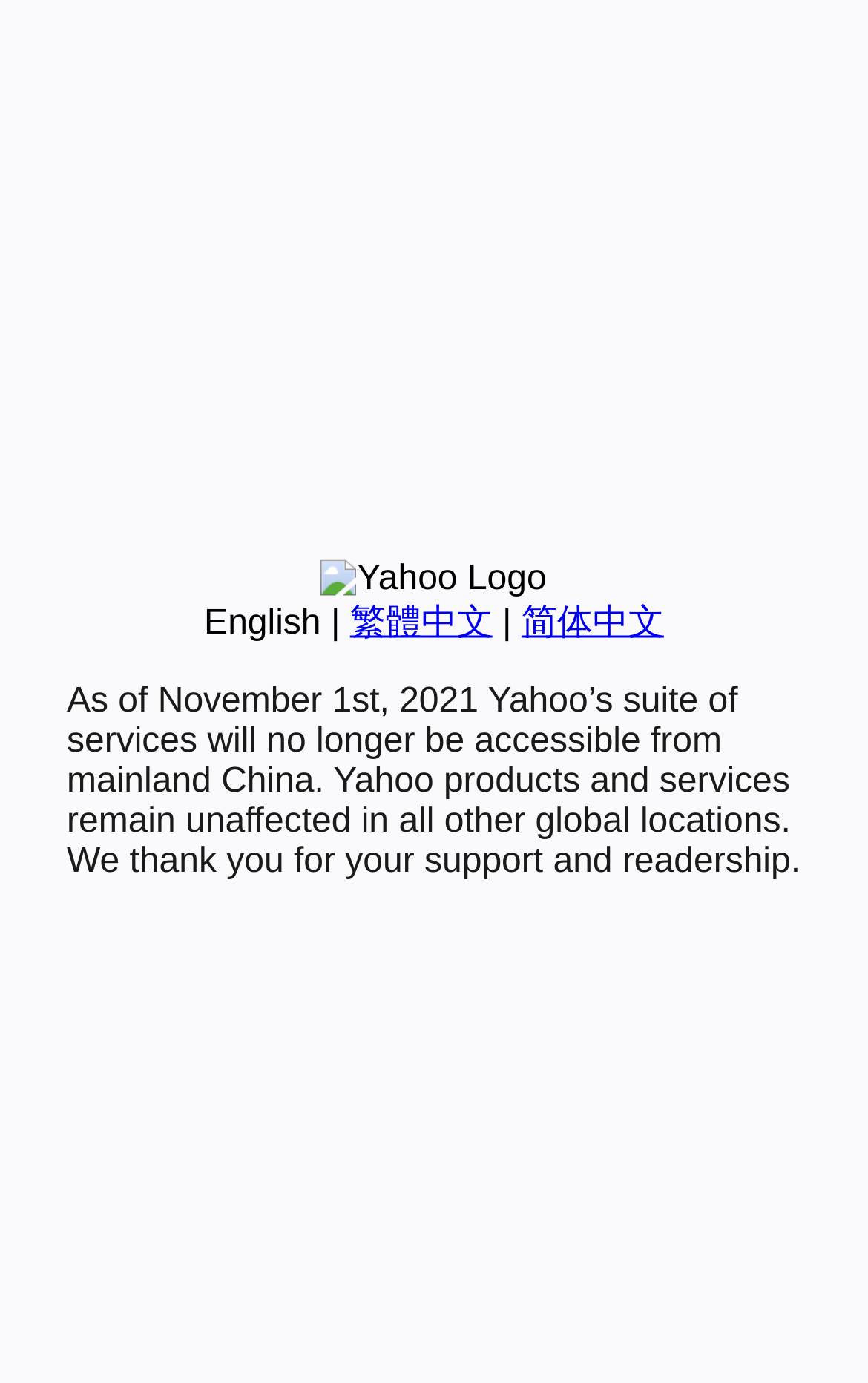Bounding box coordinates must be specified in the format (top-left x, top-left y, bottom-right x, bottom-right y). All values should be floating point numbers between 0 and 1. What are the bounding box coordinates of the UI element described as: 简体中文

[0.601, 0.437, 0.765, 0.464]